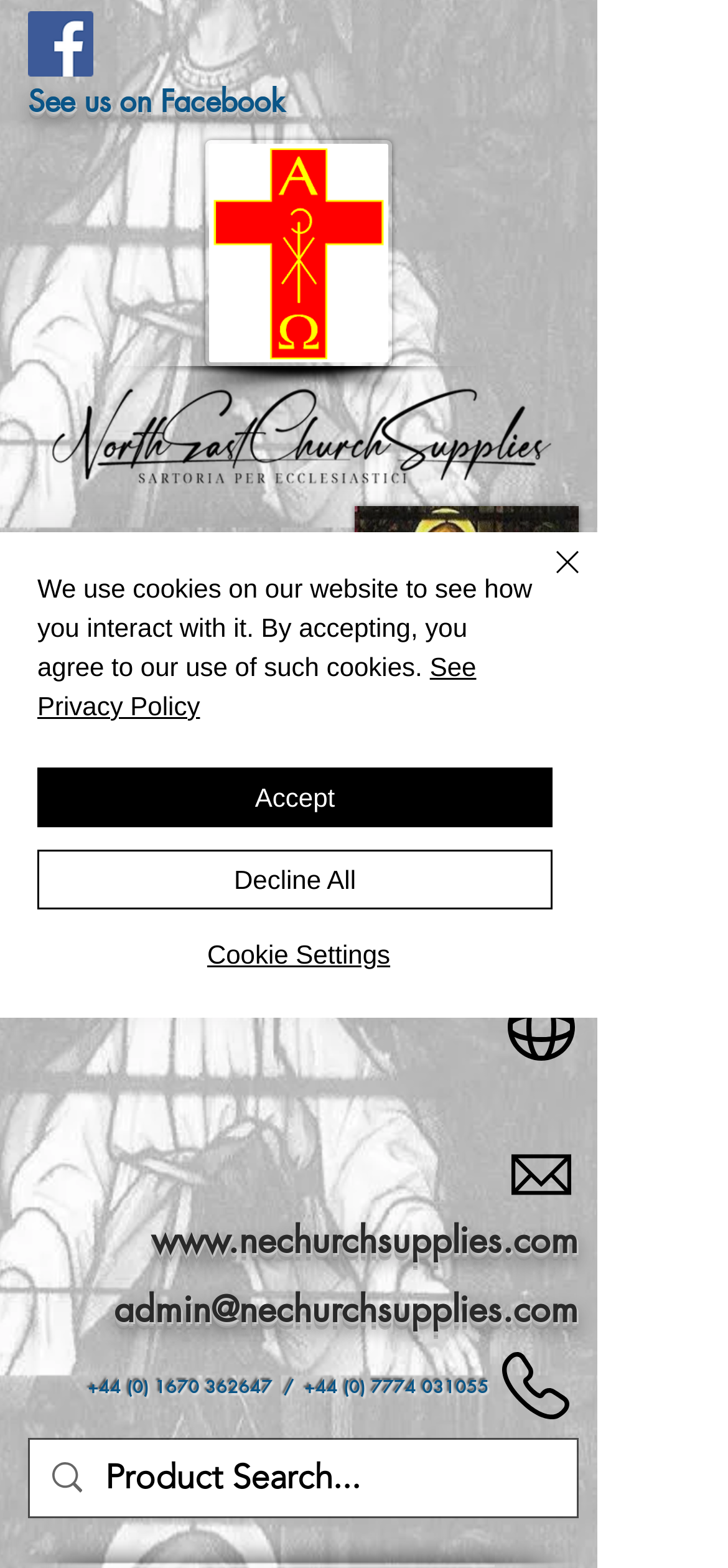What social media platform is linked on the webpage?
Based on the visual information, provide a detailed and comprehensive answer.

I identified the link element with the image of Facebook, which indicates that the webpage has a link to the company's Facebook page.